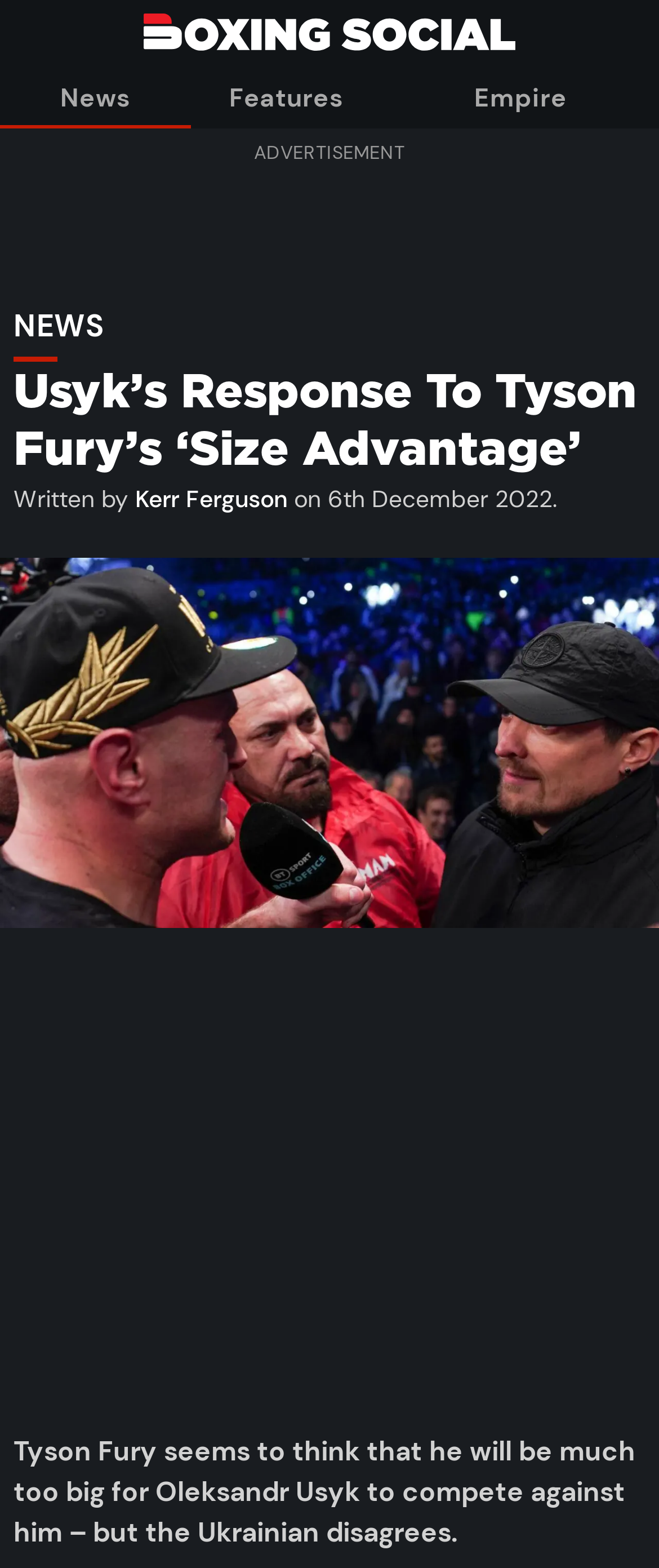Identify the bounding box coordinates for the UI element mentioned here: "Empire Fight Store". Provide the coordinates as four float values between 0 and 1, i.e., [left, top, right, bottom].

[0.58, 0.045, 1.0, 0.082]